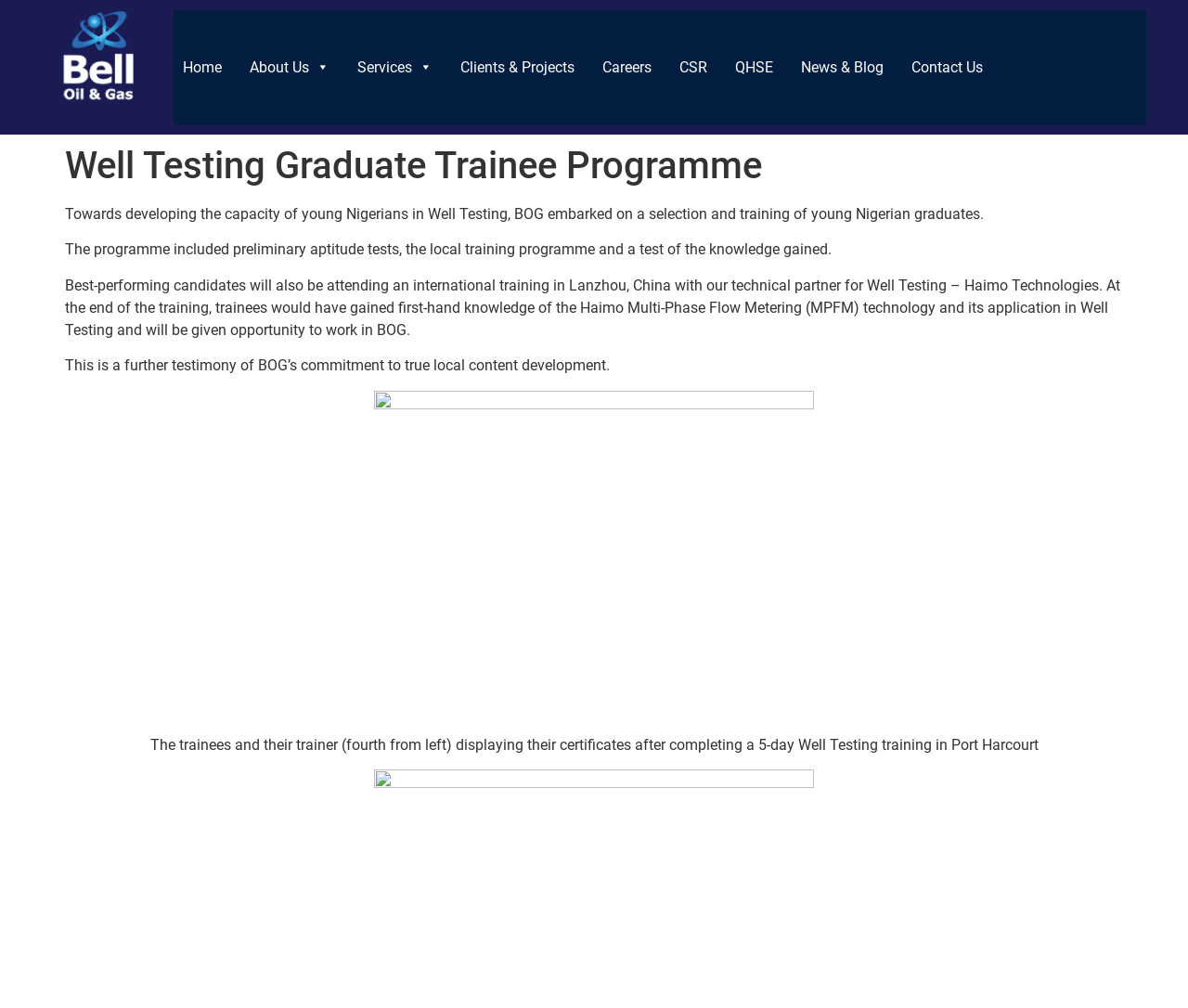Highlight the bounding box coordinates of the element you need to click to perform the following instruction: "Click the About Us link."

[0.203, 0.009, 0.285, 0.124]